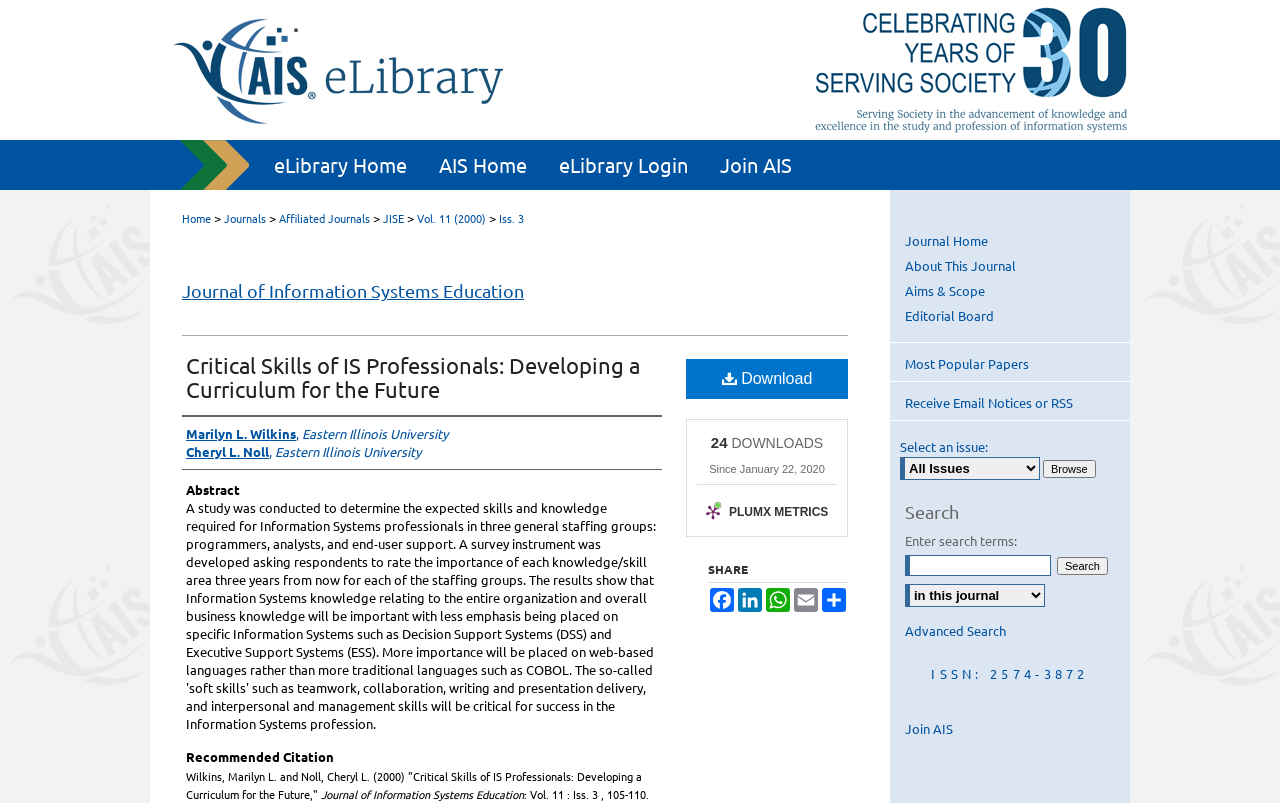Give a detailed account of the webpage.

This webpage appears to be an academic journal article page. At the top, there is a menu link and a link to the AIS Electronic Library (AISeL) with an accompanying image. Below this, there is a navigation menu with links to the eLibrary Home, AIS Home, eLibrary Login, and Join AIS.

On the left side of the page, there is a breadcrumb navigation menu with links to Home, Journals, Affiliated Journals, JISE, Vol. 11 (2000), and Iss. 3. Below this, there is a heading that reads "Journal of Information Systems Education" with a link to the journal's homepage.

The main content of the page is divided into sections. The first section has a heading that reads "Critical Skills of IS Professionals: Developing a Curriculum for the Future" with a link to the article. Below this, there is an "Authors" section with links to the authors' profiles, Marilyn L. Wilkins and Cheryl L. Noll. The "Abstract" section is located below this.

On the right side of the page, there are several links and buttons. There is a "Download" link, a "SHARE" section with links to share the article on social media, and a "PLUMX METRICS" link with an accompanying image. Below this, there is a section with links to Journal Home, About This Journal, Aims & Scope, Editorial Board, and Most Popular Papers.

Further down the page, there is a search function with a text box and a "Search" button. There is also a "Select an issue" dropdown menu and a "Browse" button. At the bottom of the page, there is a link to Join AIS and a static text with the ISSN number of the journal.